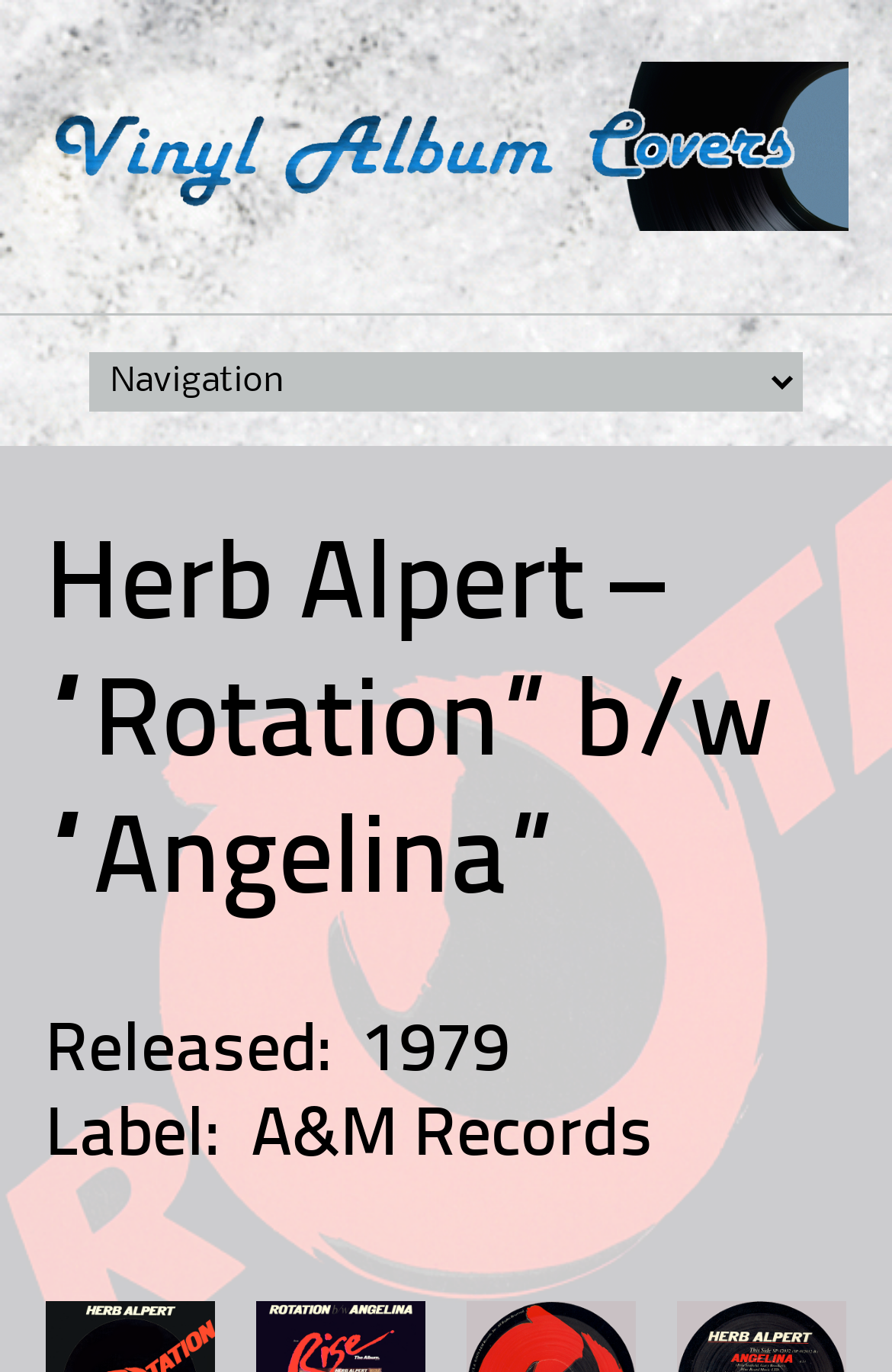Is the combobox expanded?
Please provide a single word or phrase based on the screenshot.

False